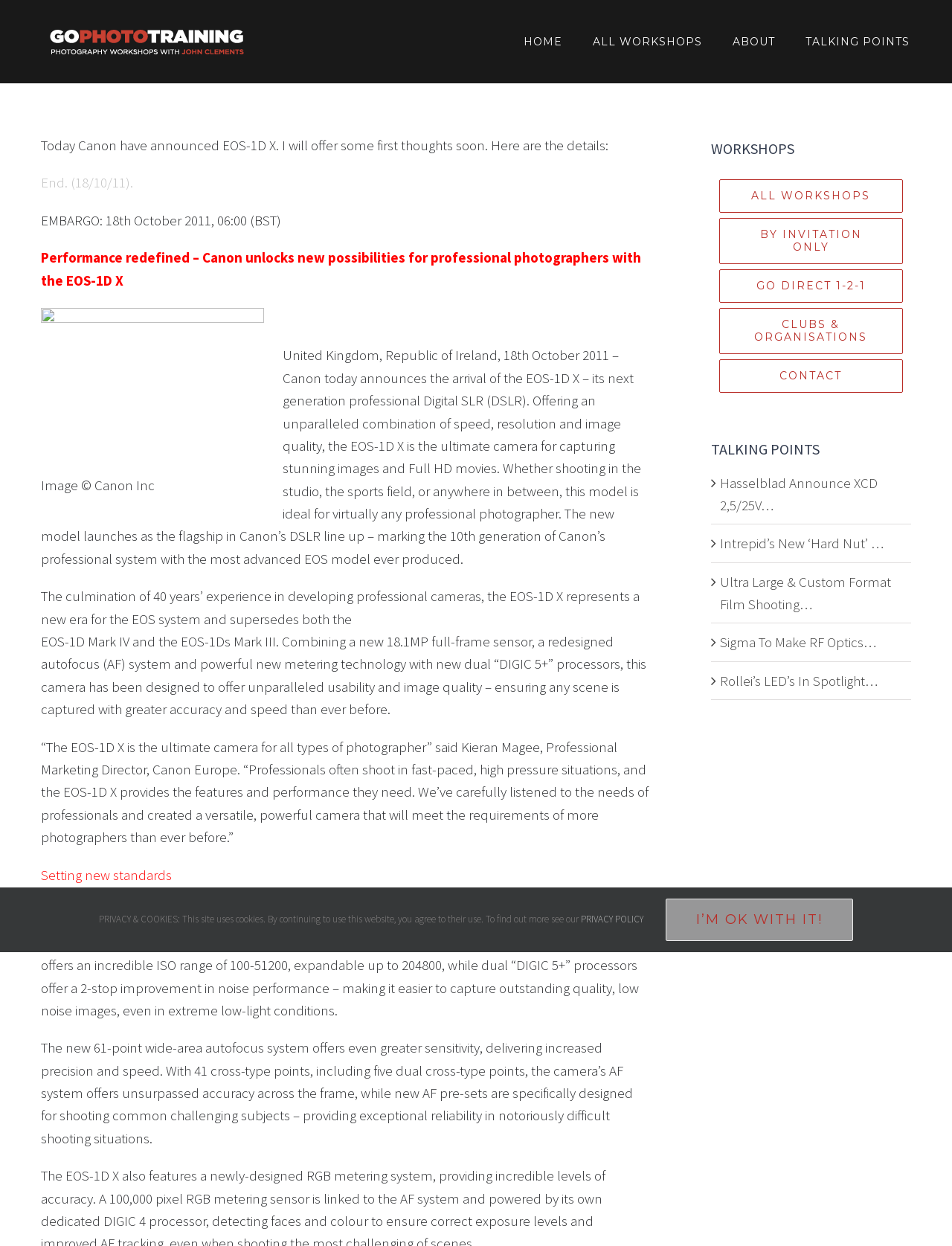Please find and report the bounding box coordinates of the element to click in order to perform the following action: "Click the 'I’M OK WITH IT!' button". The coordinates should be expressed as four float numbers between 0 and 1, in the format [left, top, right, bottom].

[0.699, 0.721, 0.896, 0.755]